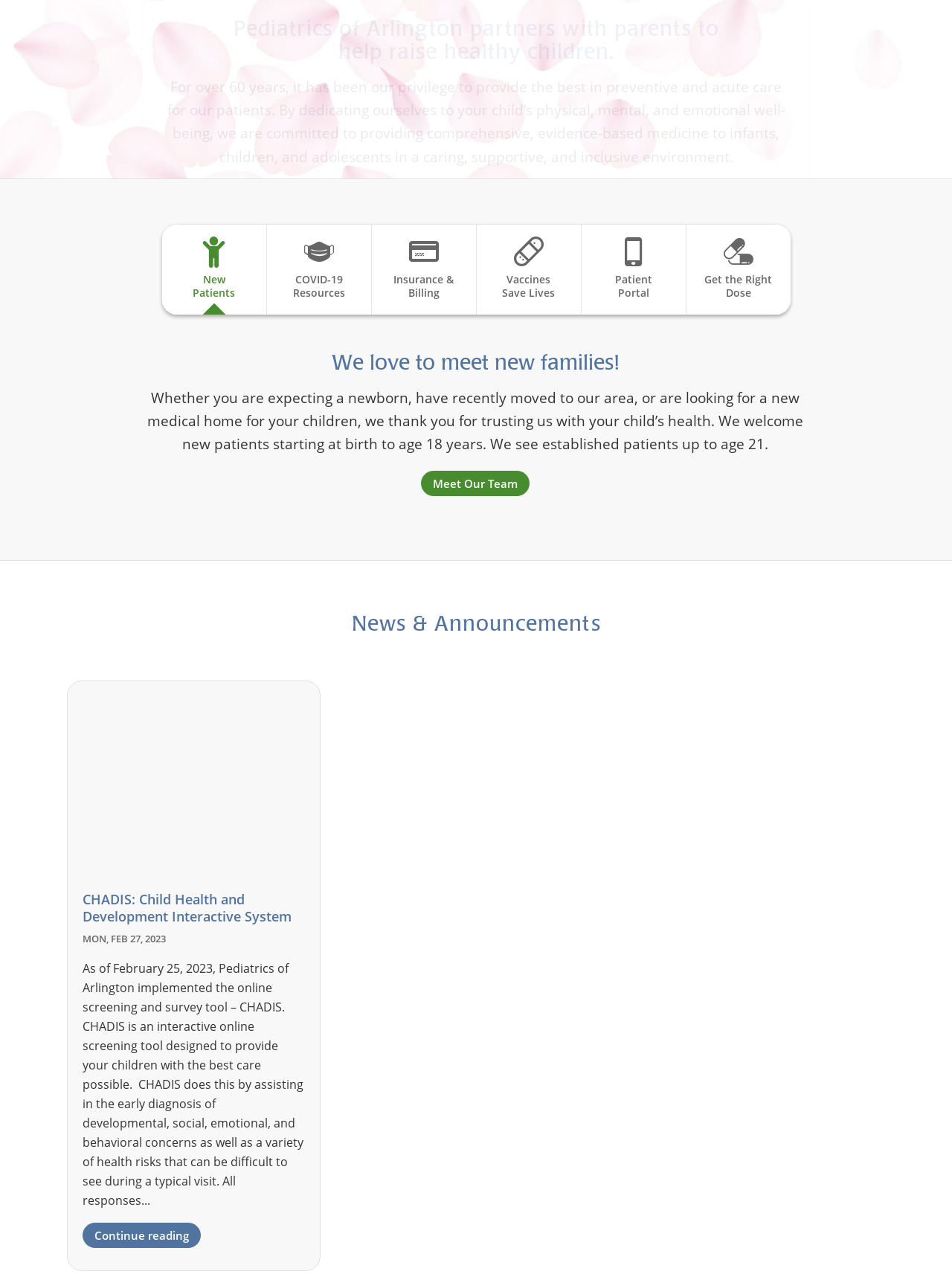Respond with a single word or phrase:
What is the topic of the news announcement?

CHADIS implementation